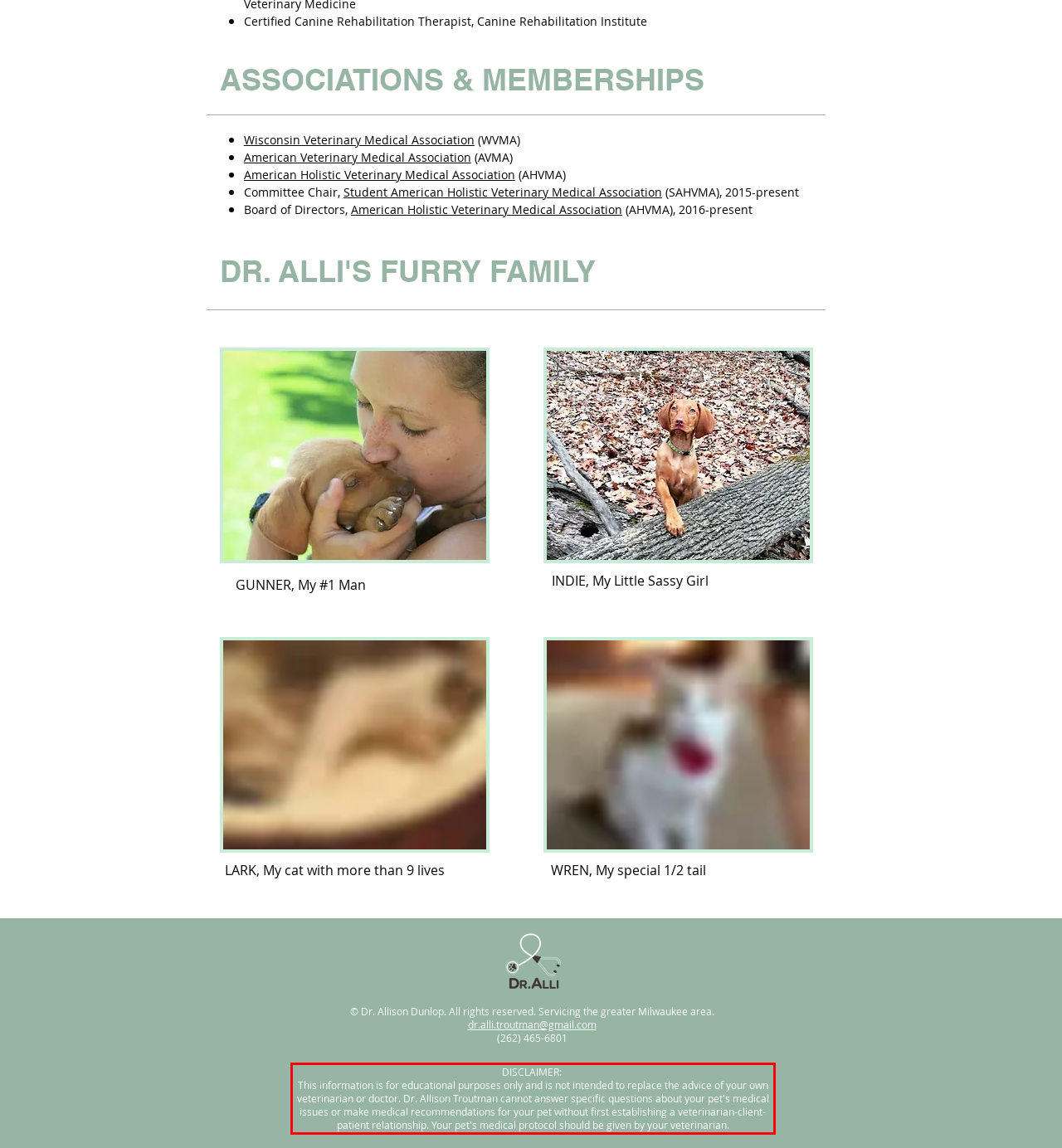Analyze the screenshot of the webpage and extract the text from the UI element that is inside the red bounding box.

DISCLAIMER: This information is for educational purposes only and is not intended to replace the advice of your own veterinarian or doctor. Dr. Allison Troutman cannot answer specific questions about your pet's medical issues or make medical recommendations for your pet without first establishing a veterinarian-client-patient relationship. Your pet's medical protocol should be given by your veterinarian.